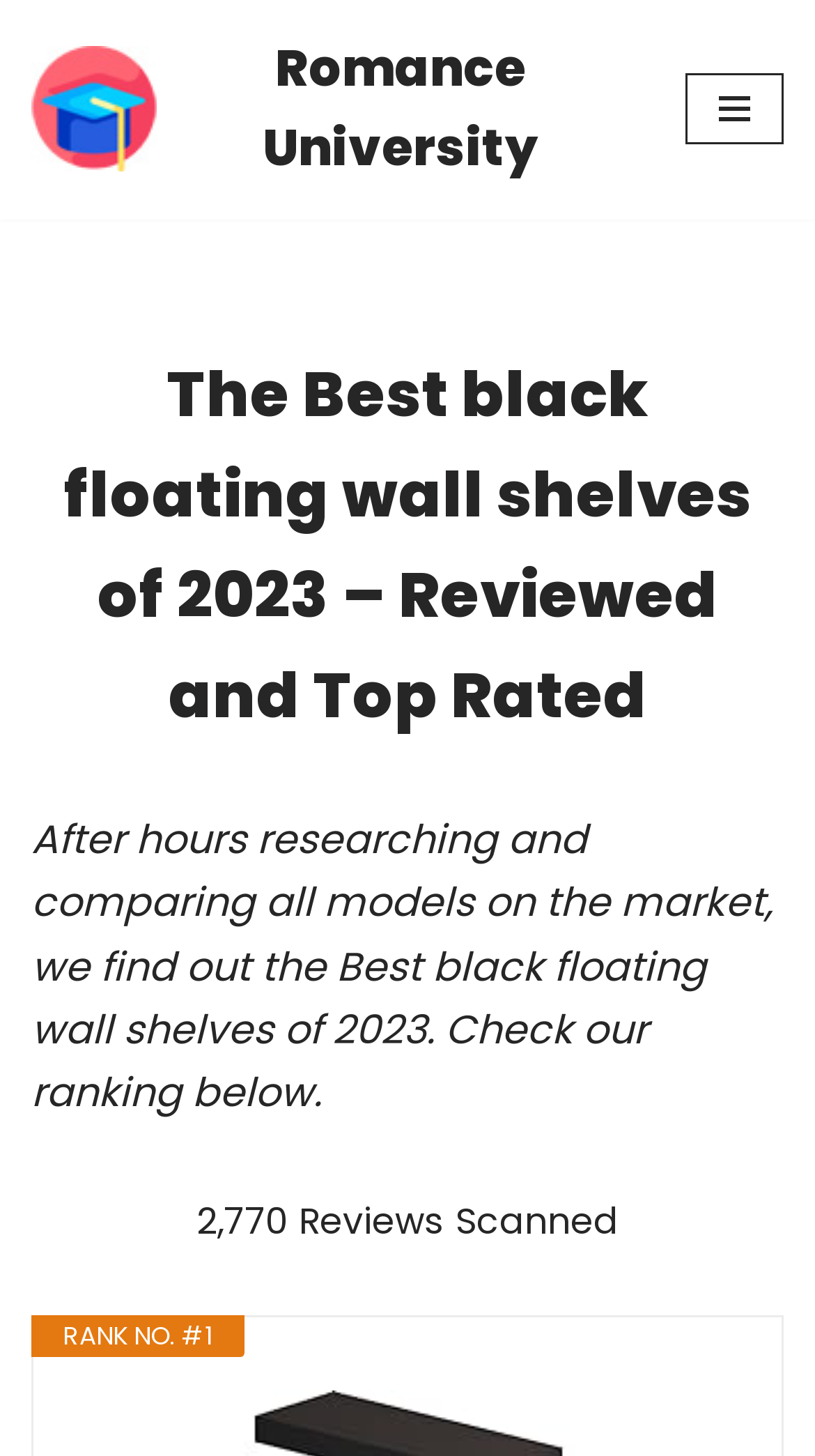How many reviews were scanned for this ranking?
Please look at the screenshot and answer using one word or phrase.

2,770